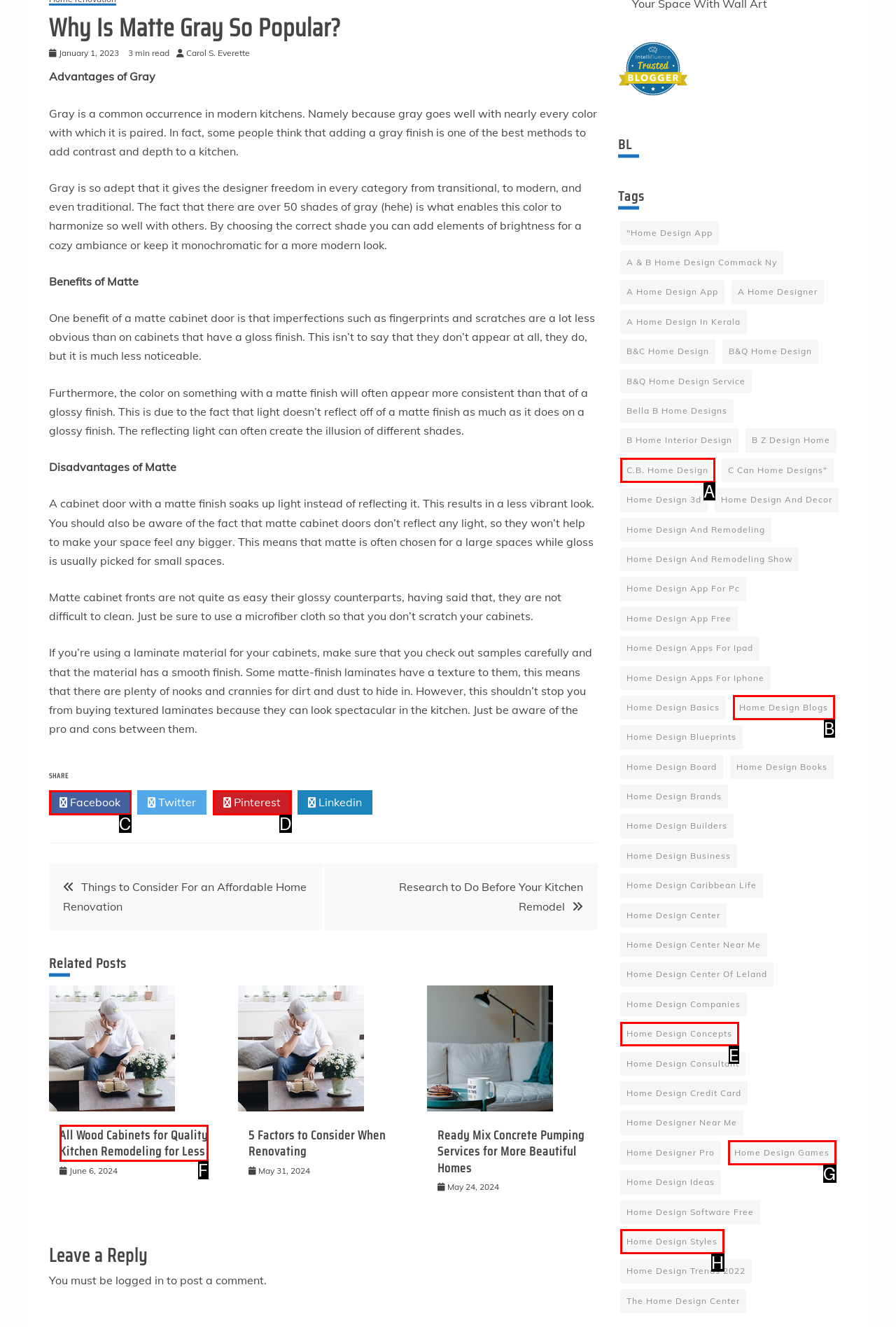Based on the description: Pinterest, select the HTML element that best fits. Reply with the letter of the correct choice from the options given.

D